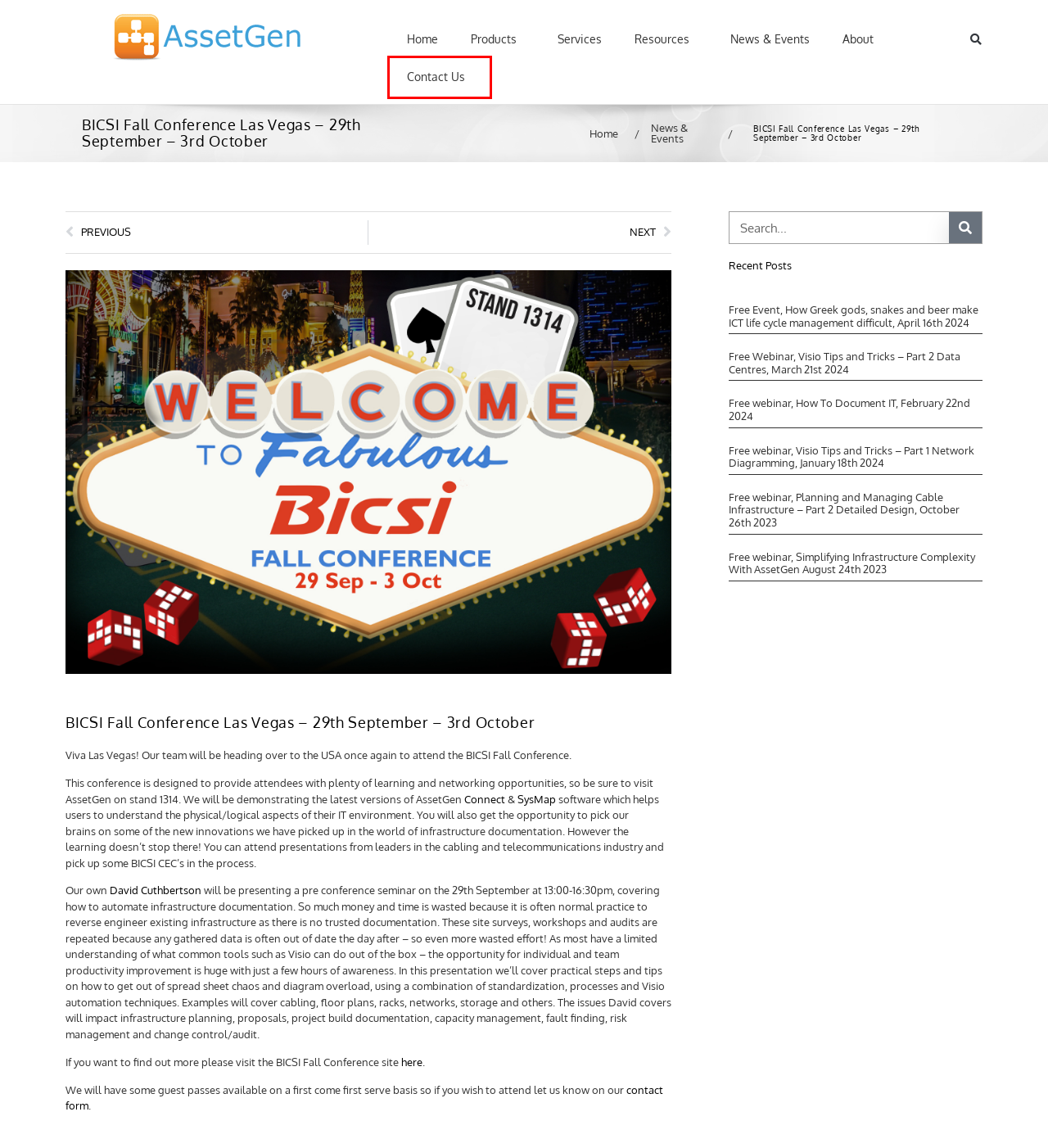Observe the screenshot of a webpage with a red bounding box highlighting an element. Choose the webpage description that accurately reflects the new page after the element within the bounding box is clicked. Here are the candidates:
A. Lifecycle Management: Streamlining Your Business Processes
B. Free Webinar - Visio Tips and Tricks - Part 1 Network Diagramming
C. Contact Us - AssetGen
D. Resources - AssetGen
E. AssetGen Services | Make Trusted Data A Reality, Not A Dream.
F. AssetGen Products | Connect, SysMap And Our Brand New Visio Utilities
G. BICSI UK Conference - 12th June 2019 - AssetGen
H. AssetGen Connect - AssetGen

C